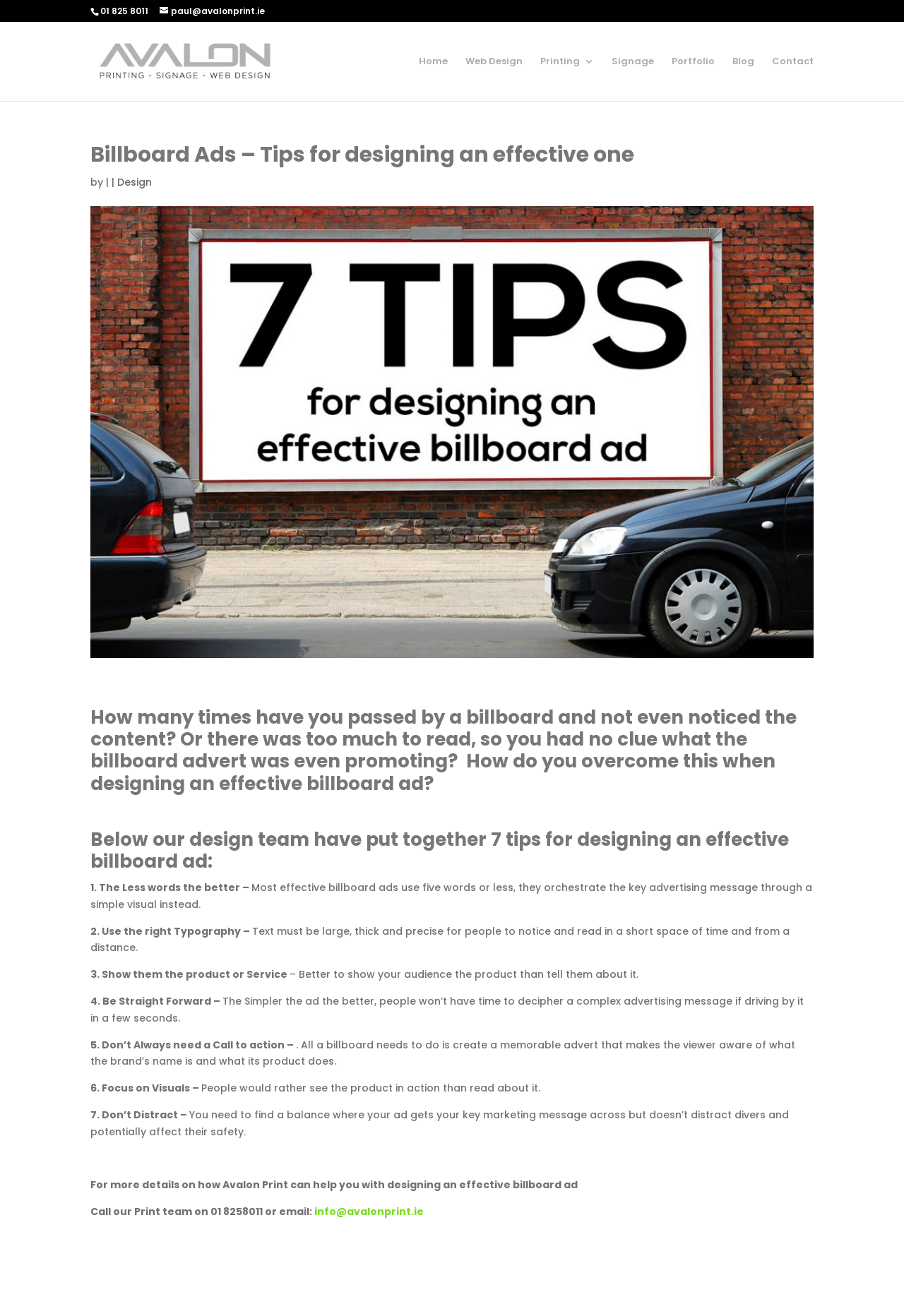Please determine the bounding box coordinates of the element to click in order to execute the following instruction: "Click the 'info@avalonprint.ie' email link". The coordinates should be four float numbers between 0 and 1, specified as [left, top, right, bottom].

[0.348, 0.915, 0.469, 0.926]